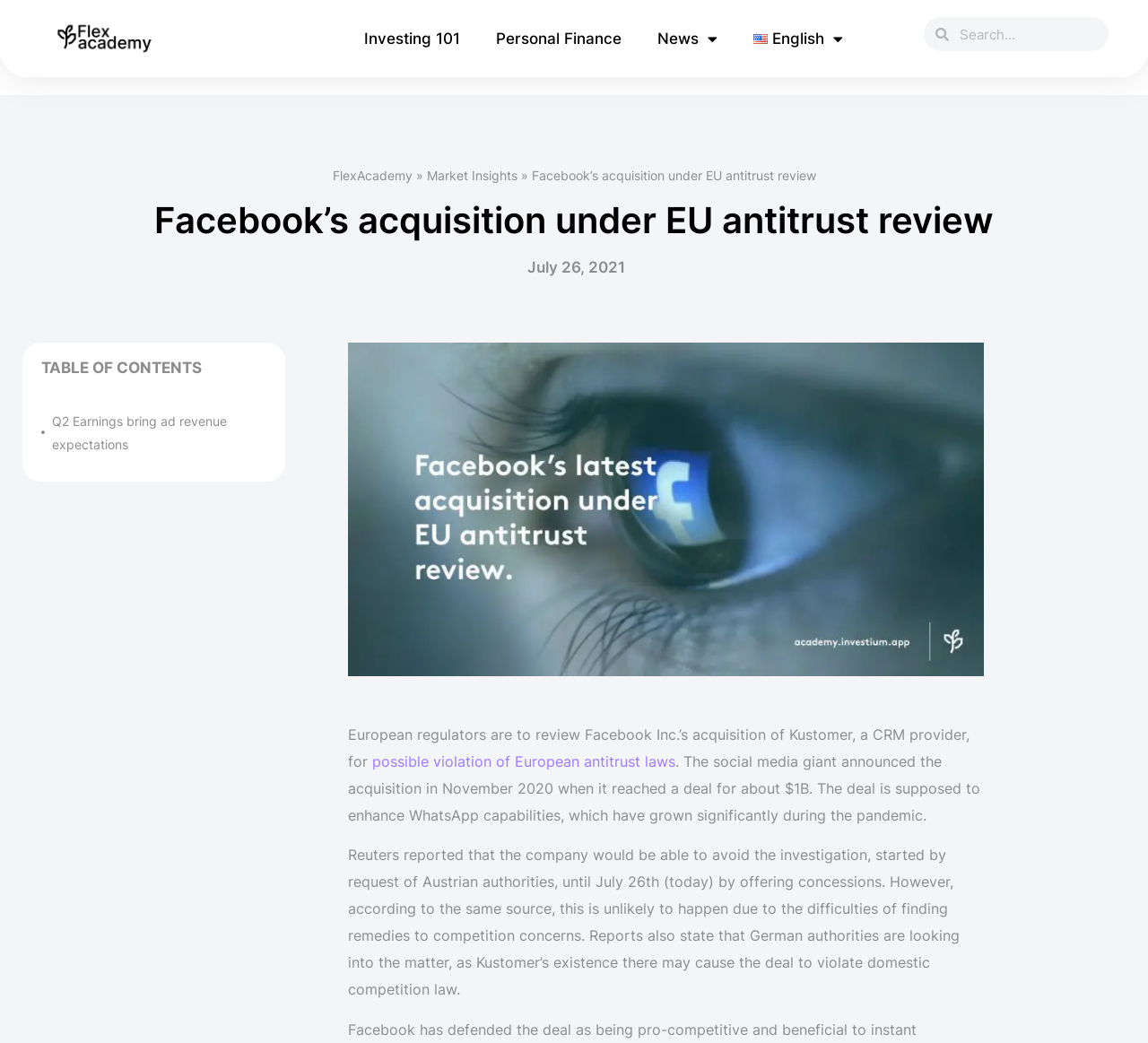What is the purpose of the acquisition?
From the screenshot, provide a brief answer in one word or phrase.

Enhance WhatsApp capabilities